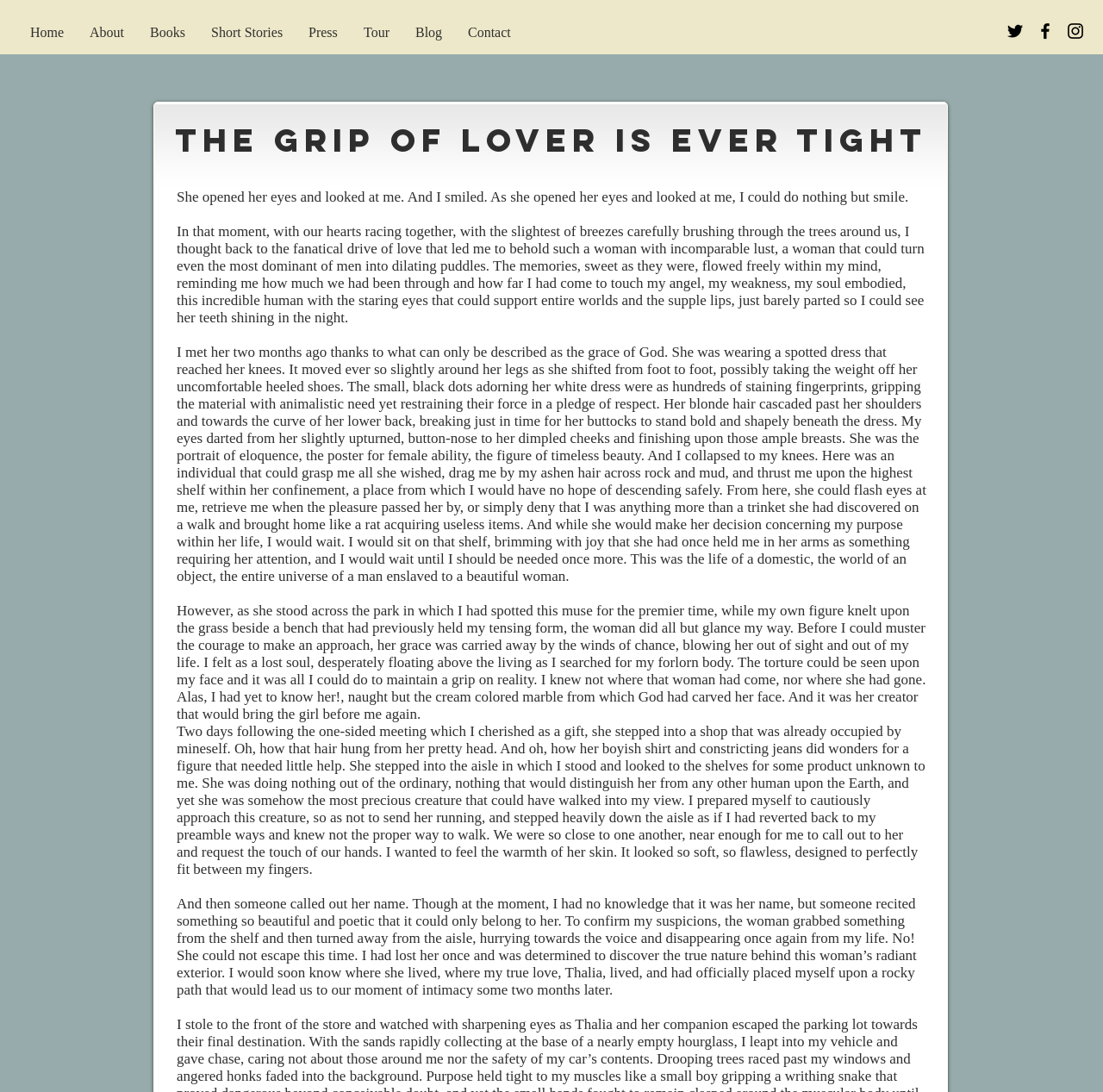What is the woman's name mentioned in the text?
Please respond to the question thoroughly and include all relevant details.

The text explicitly mentions the woman's name, Thalia, in the sentence 'I would soon know where she lived, where my true love, Thalia, lived...'.